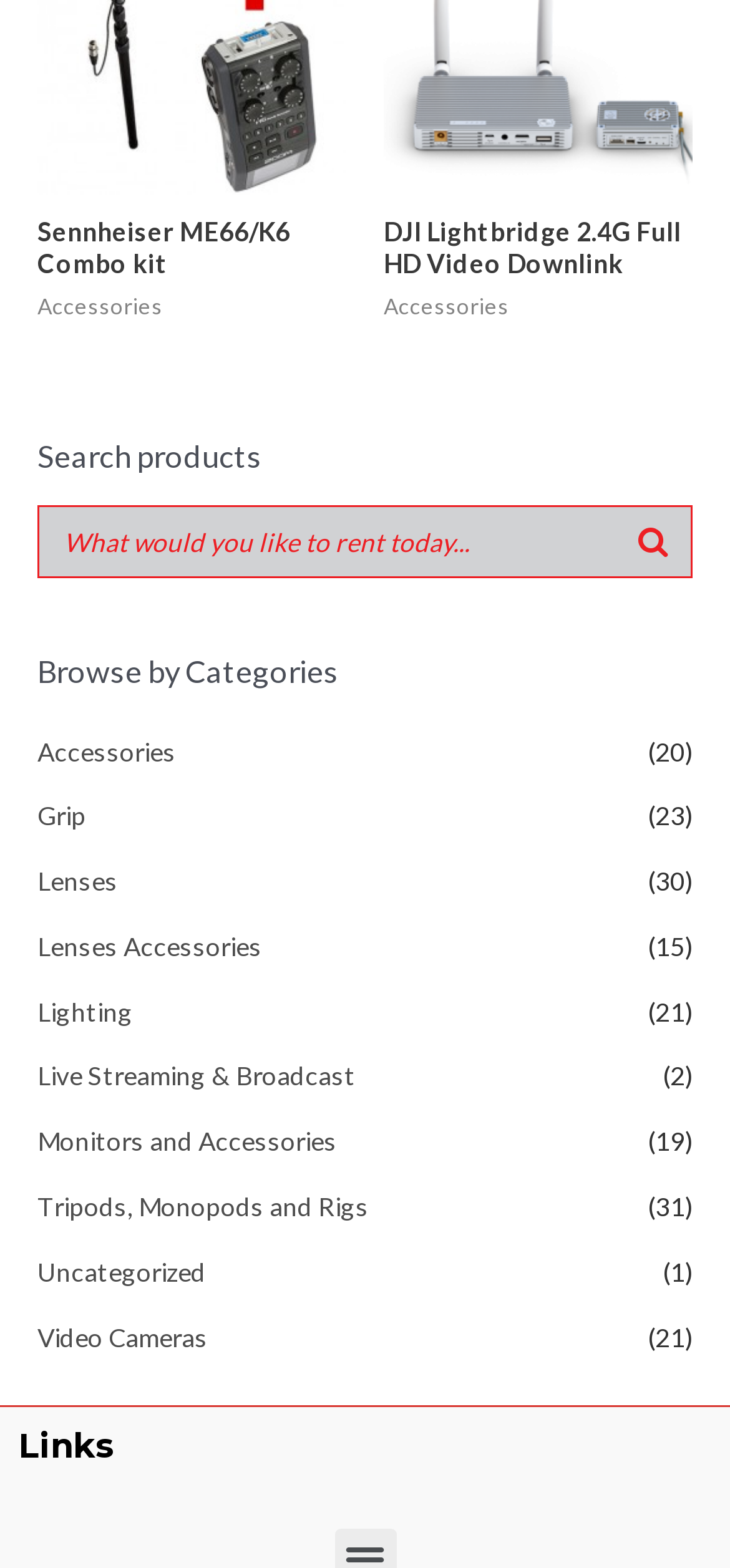Find and indicate the bounding box coordinates of the region you should select to follow the given instruction: "Explore Lenses".

[0.051, 0.551, 0.162, 0.572]